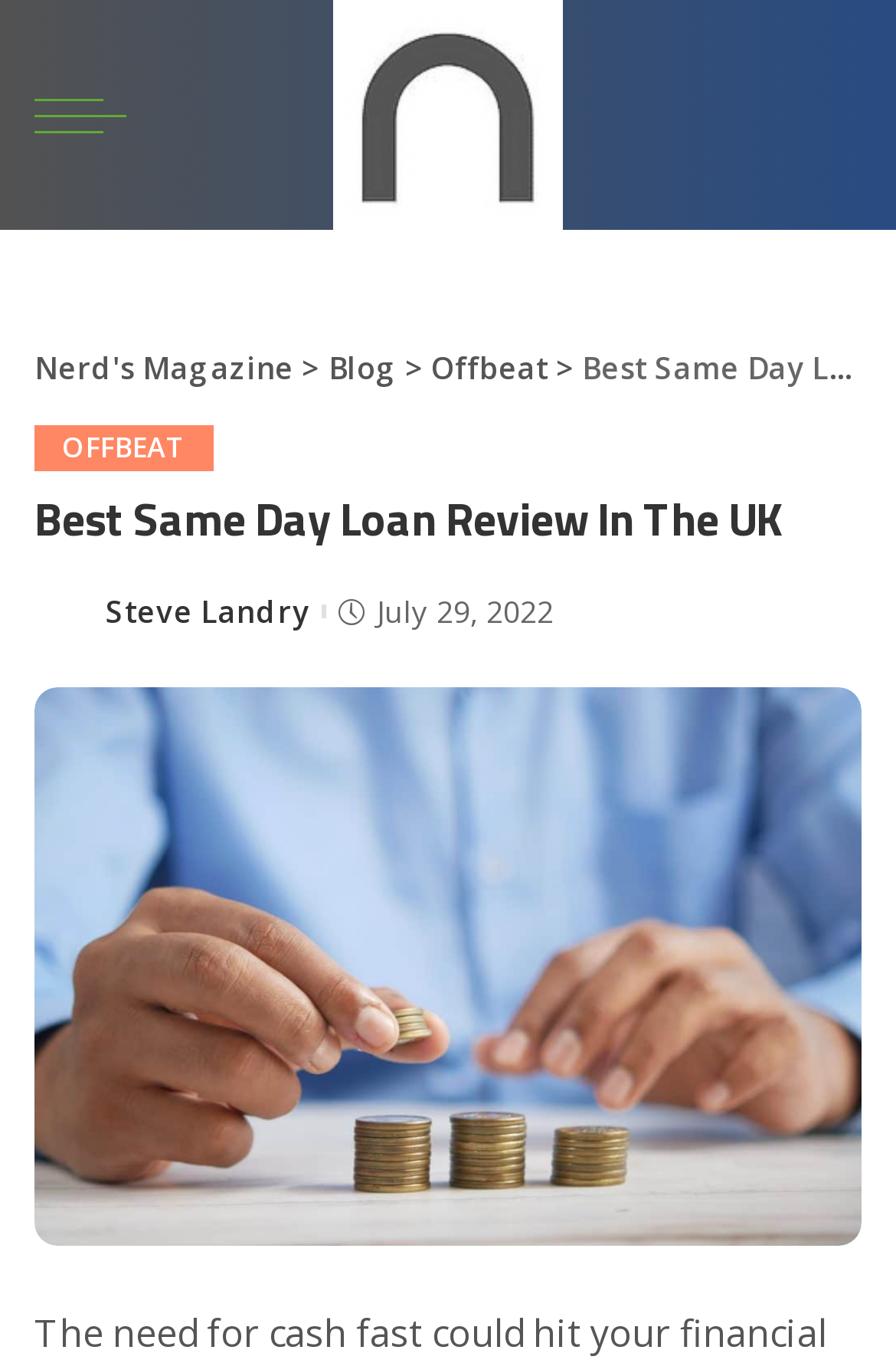Who is the author of the article?
Please use the image to provide an in-depth answer to the question.

I found the answer by looking at the image below the main heading, which has the caption 'Steve Landry'. This suggests that Steve Landry is the author of the article.